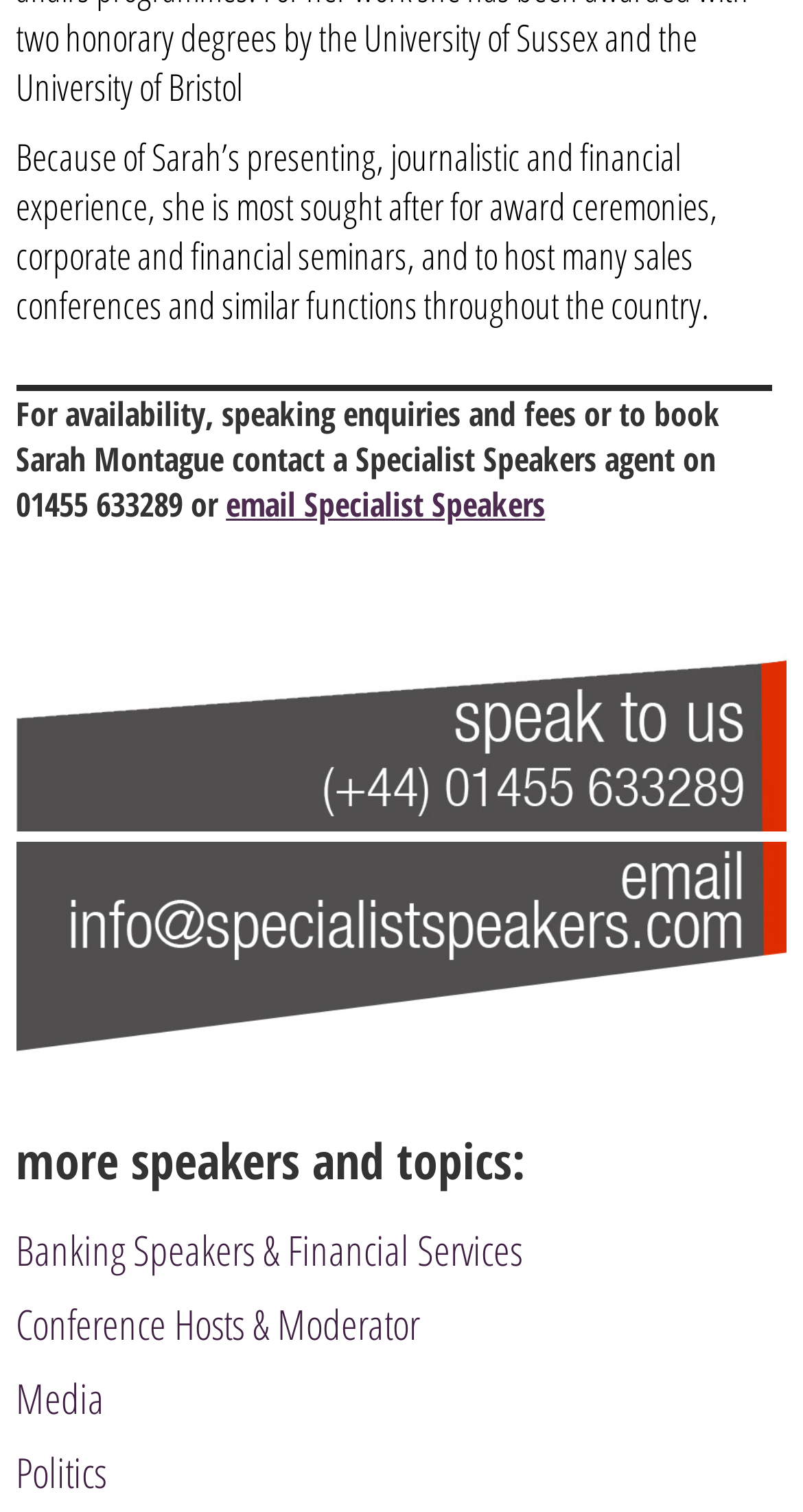What is the purpose of Sarah Montague's services? Observe the screenshot and provide a one-word or short phrase answer.

Hosting events